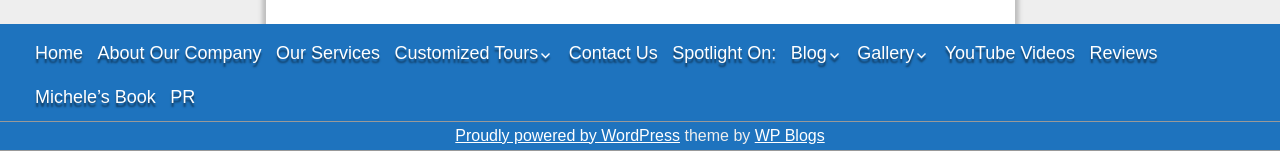Answer with a single word or phrase: 
What is the company's main business?

Tour services